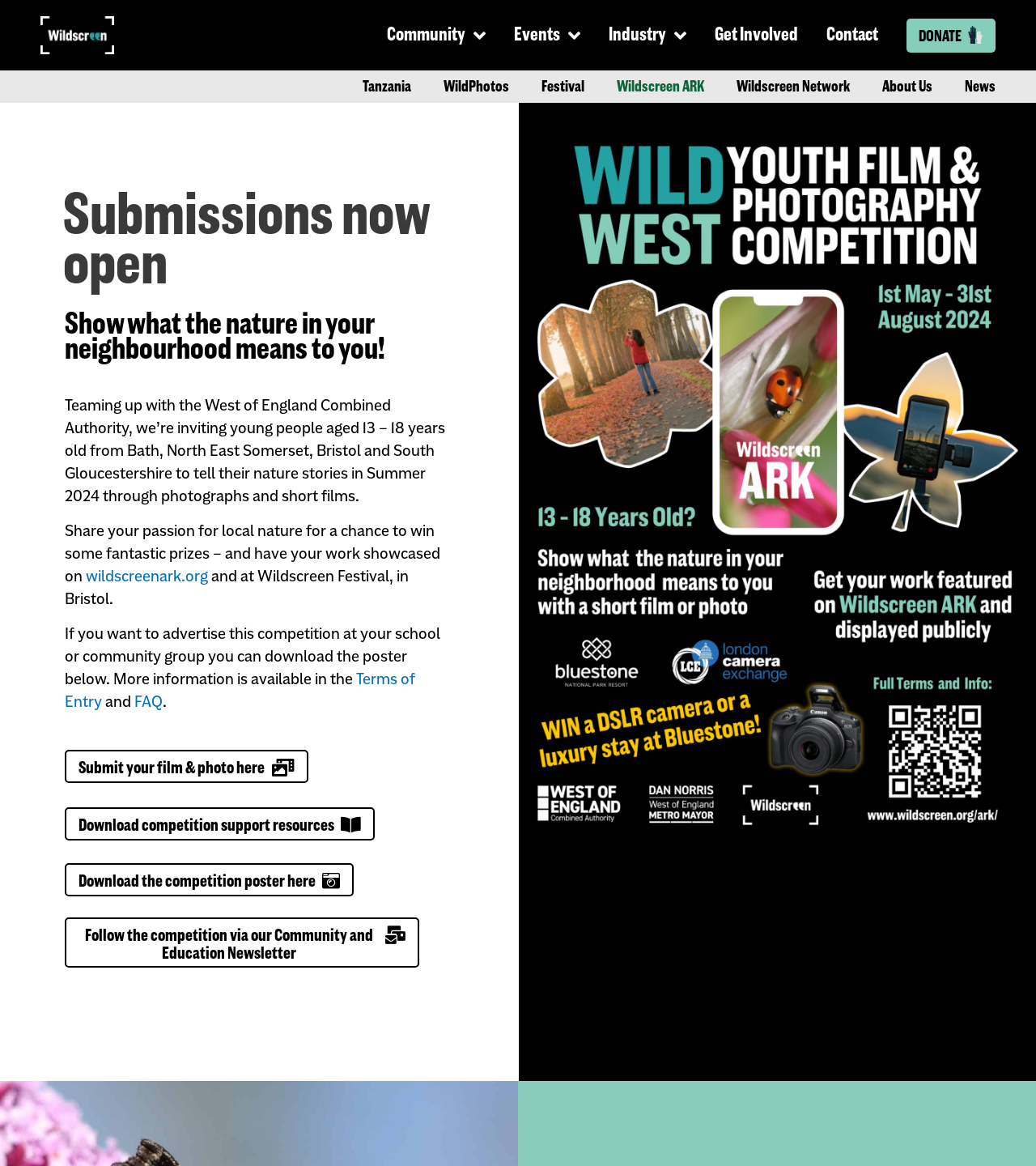Show me the bounding box coordinates of the clickable region to achieve the task as per the instruction: "Read more about the competition terms".

[0.062, 0.574, 0.401, 0.611]